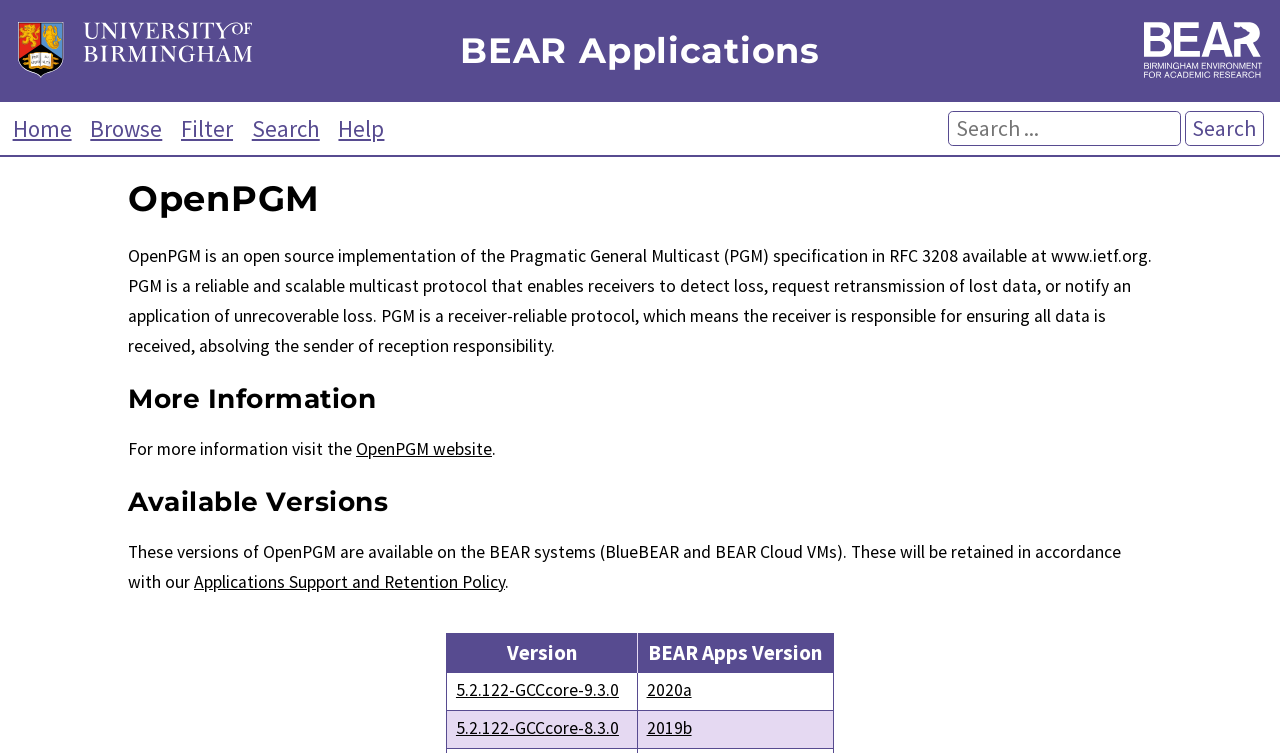Determine the bounding box coordinates of the clickable element to complete this instruction: "Contact Kelly Giles". Provide the coordinates in the format of four float numbers between 0 and 1, [left, top, right, bottom].

None